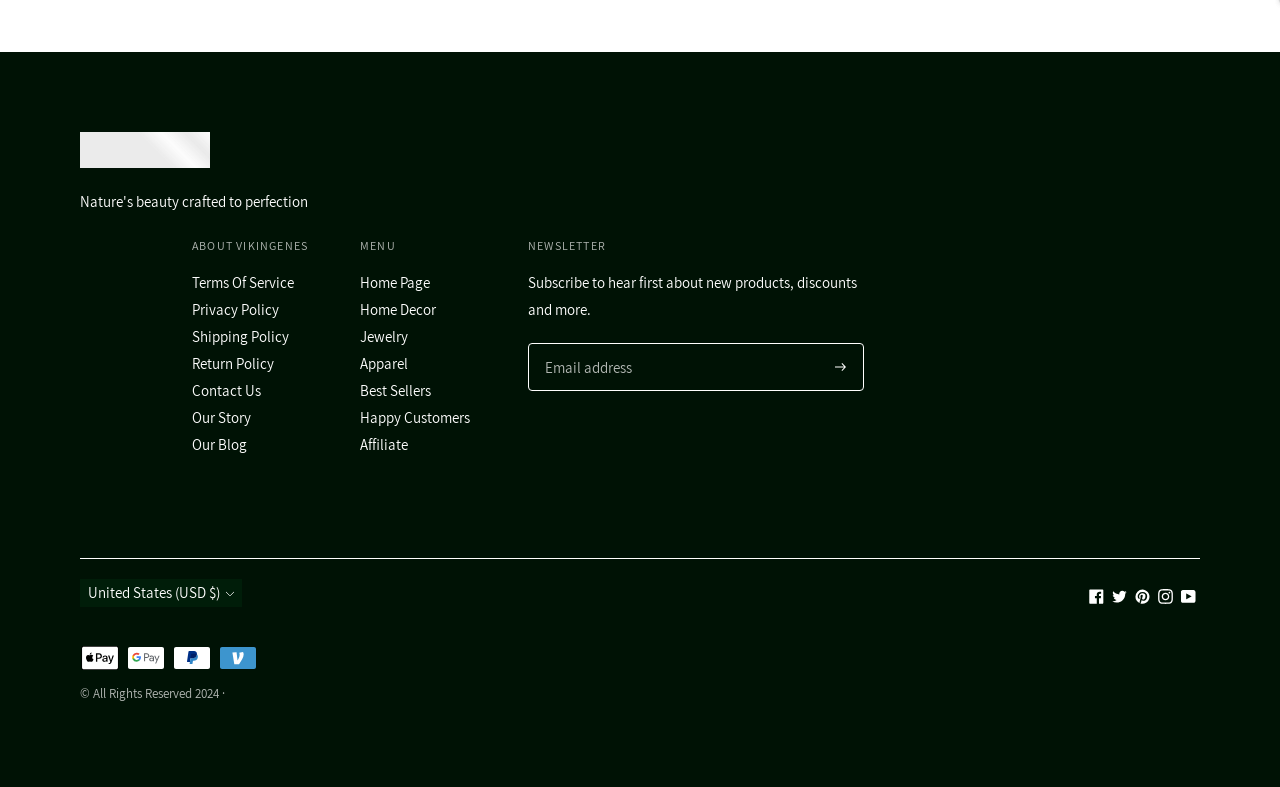Please identify the bounding box coordinates of the element's region that should be clicked to execute the following instruction: "Change currency". The bounding box coordinates must be four float numbers between 0 and 1, i.e., [left, top, right, bottom].

[0.062, 0.736, 0.189, 0.771]